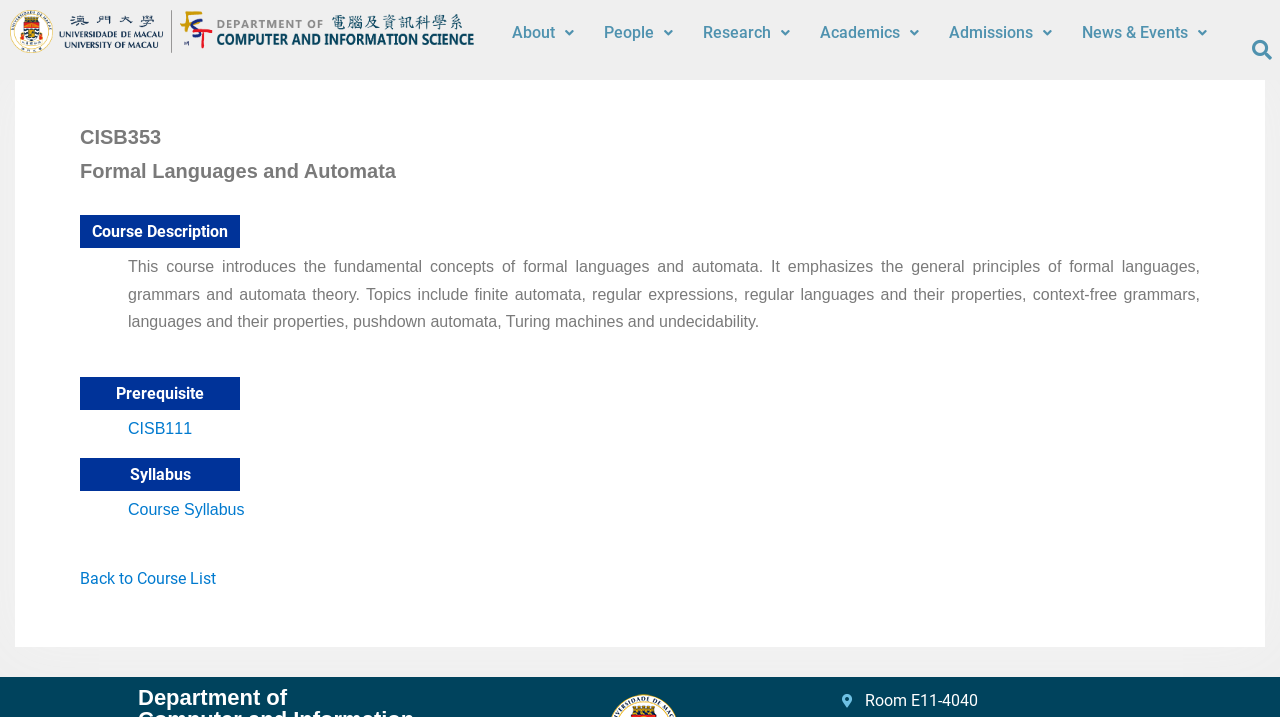From the element description Academics, predict the bounding box coordinates of the UI element. The coordinates must be specified in the format (top-left x, top-left y, bottom-right x, bottom-right y) and should be within the 0 to 1 range.

[0.629, 0.014, 0.73, 0.078]